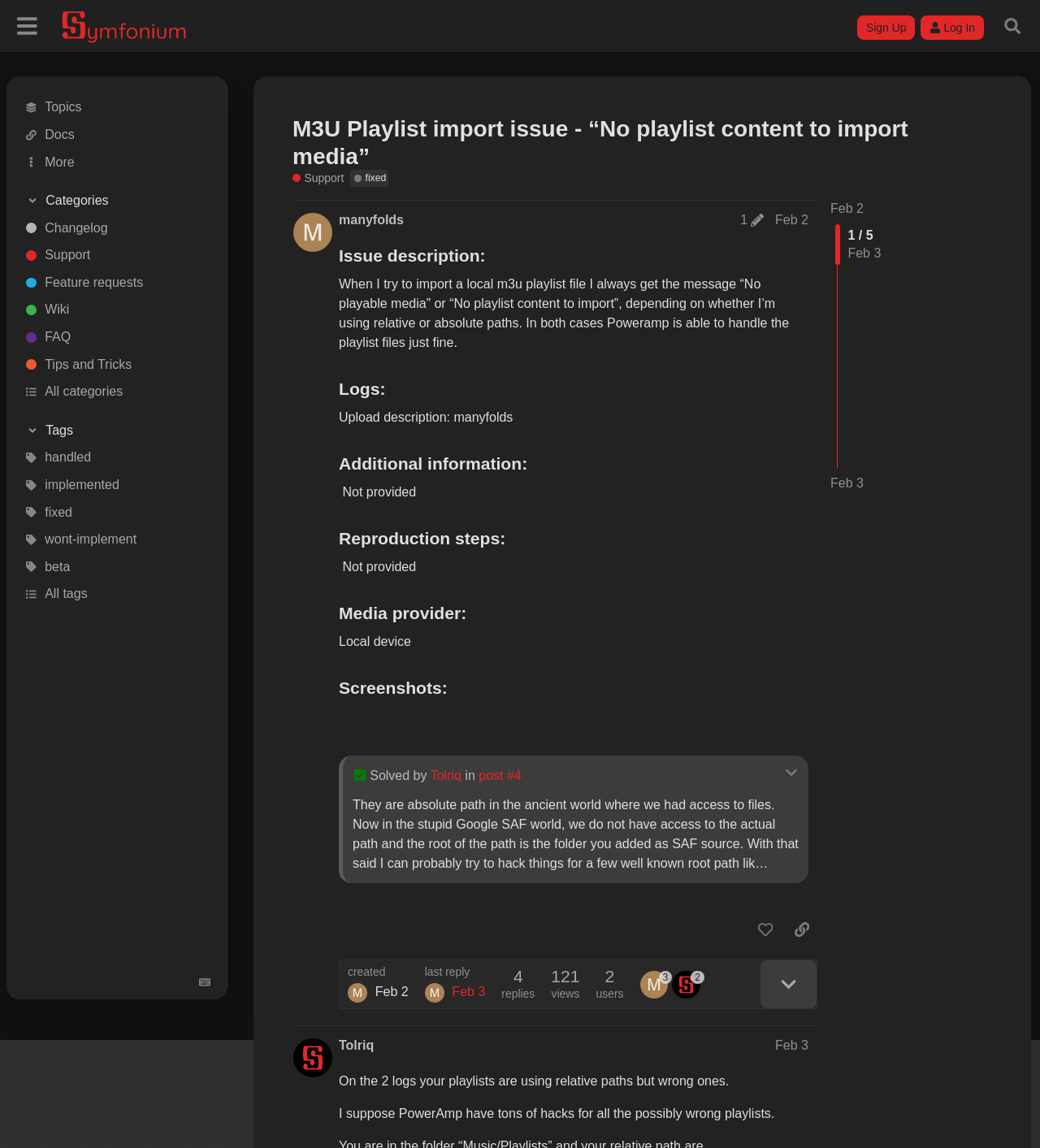Identify the bounding box of the UI component described as: "Docs".

[0.006, 0.106, 0.218, 0.129]